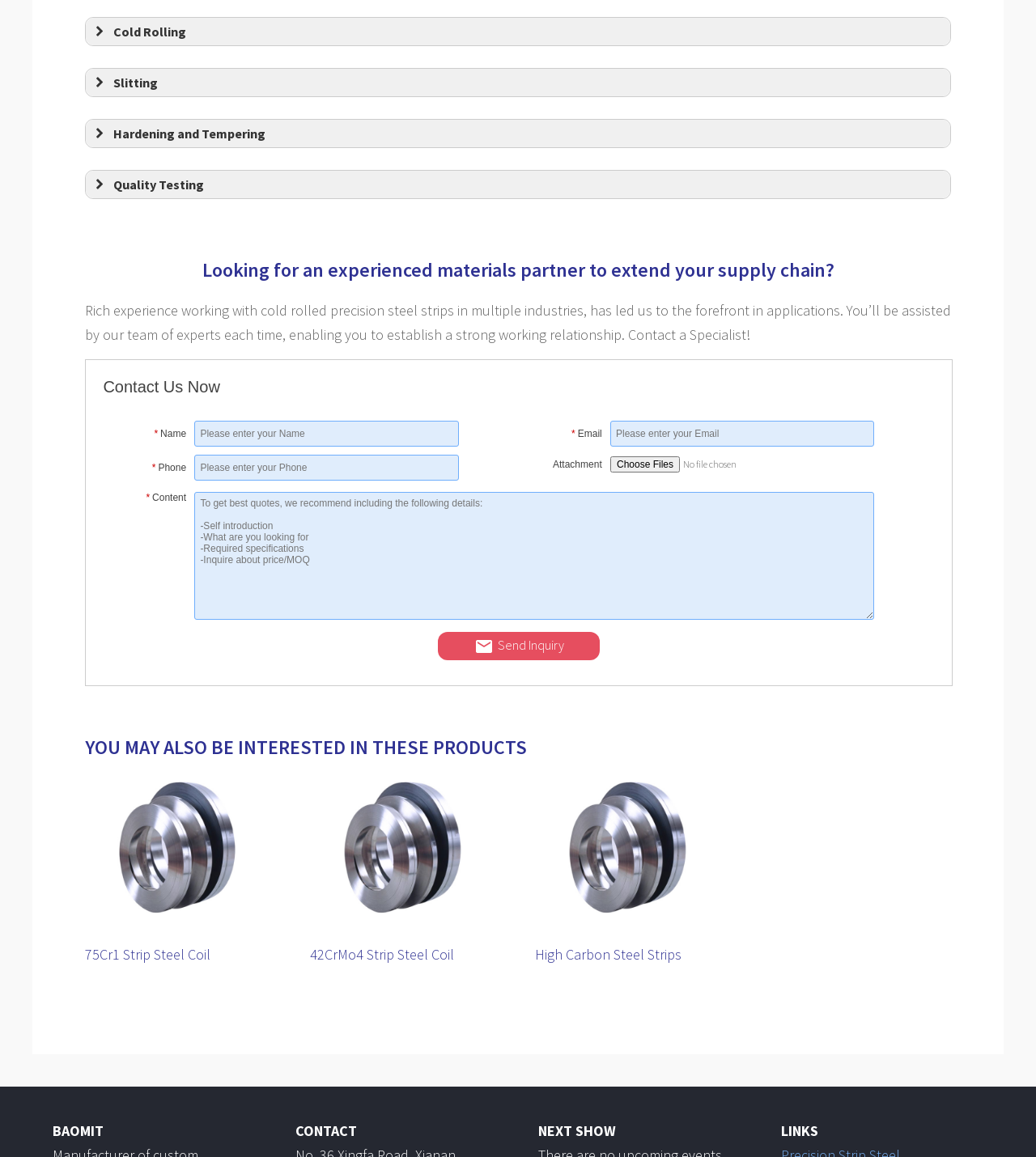Please answer the following query using a single word or phrase: 
What is the main product of Baomit?

Cold rolled precision steel strips